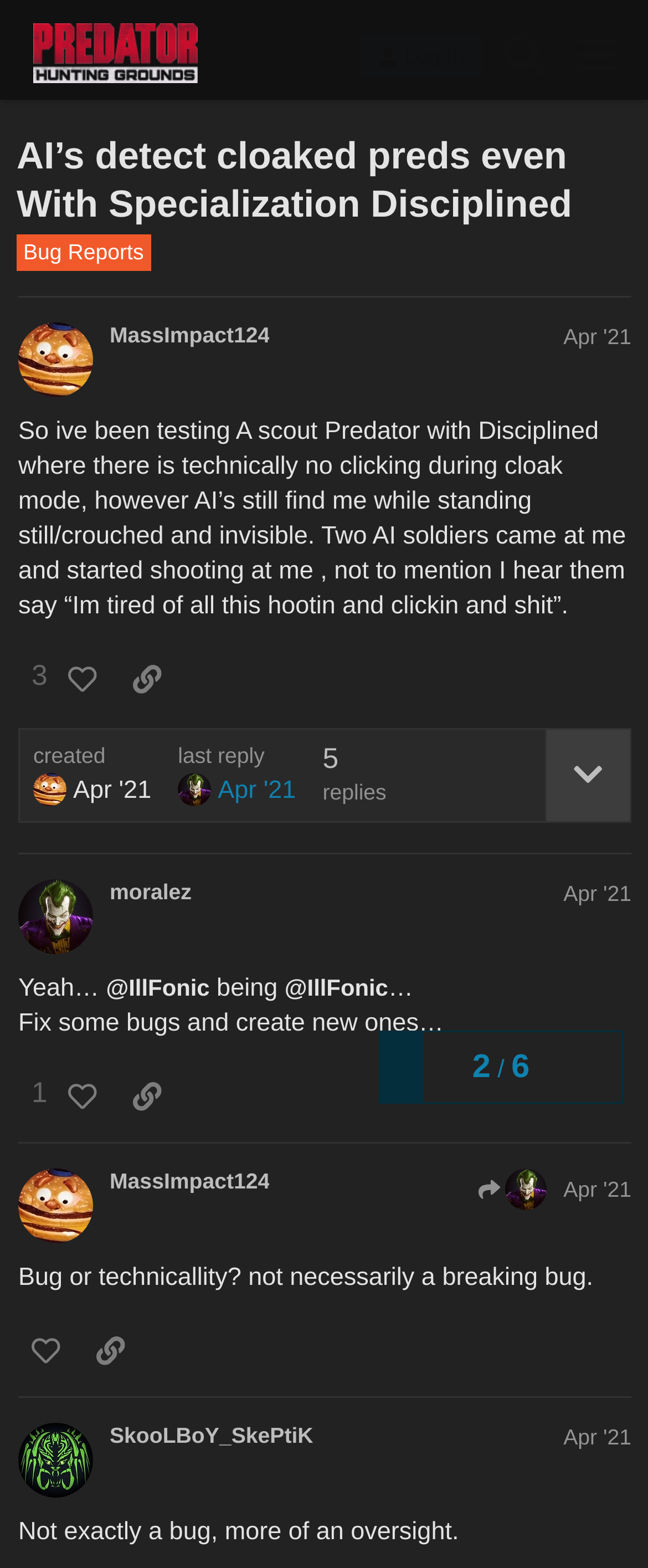Answer the question below with a single word or a brief phrase: 
How many people liked the first post?

3